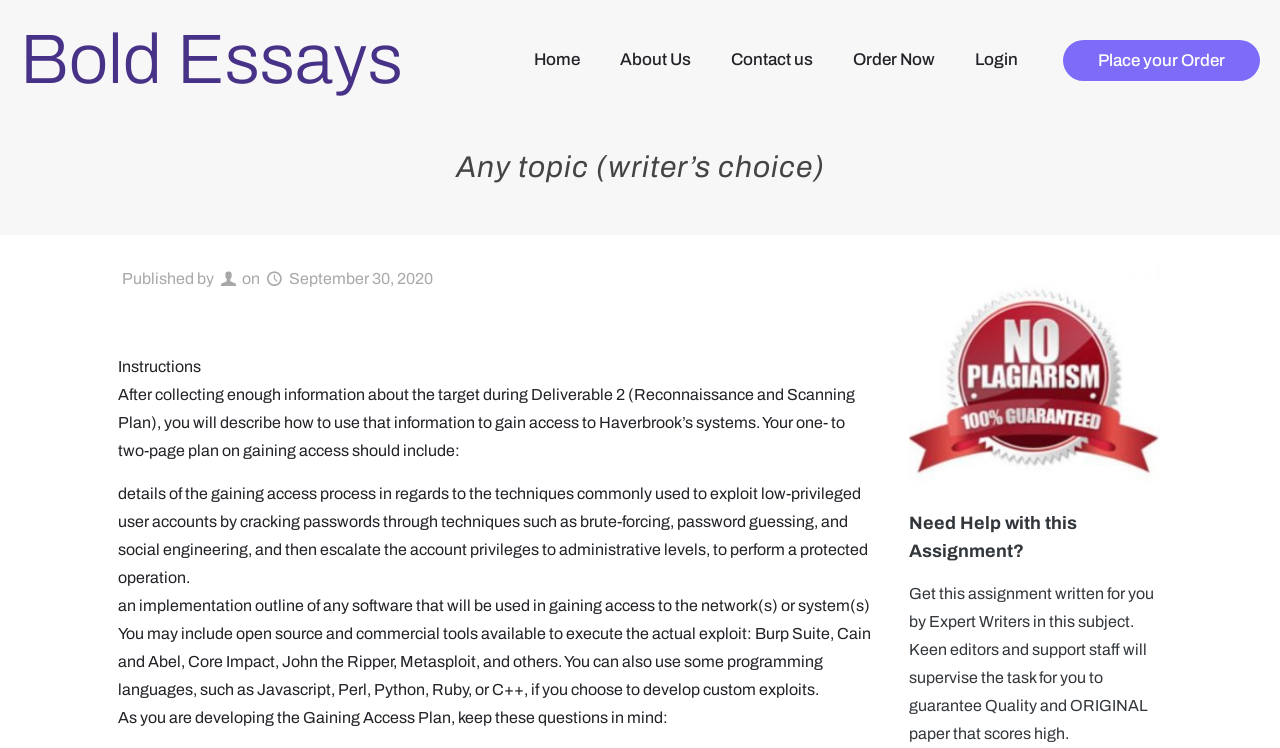What is the name of the website?
Analyze the image and provide a thorough answer to the question.

The name of the website can be found in the top-left corner of the webpage, where it says 'Bold Essays' in a link format.